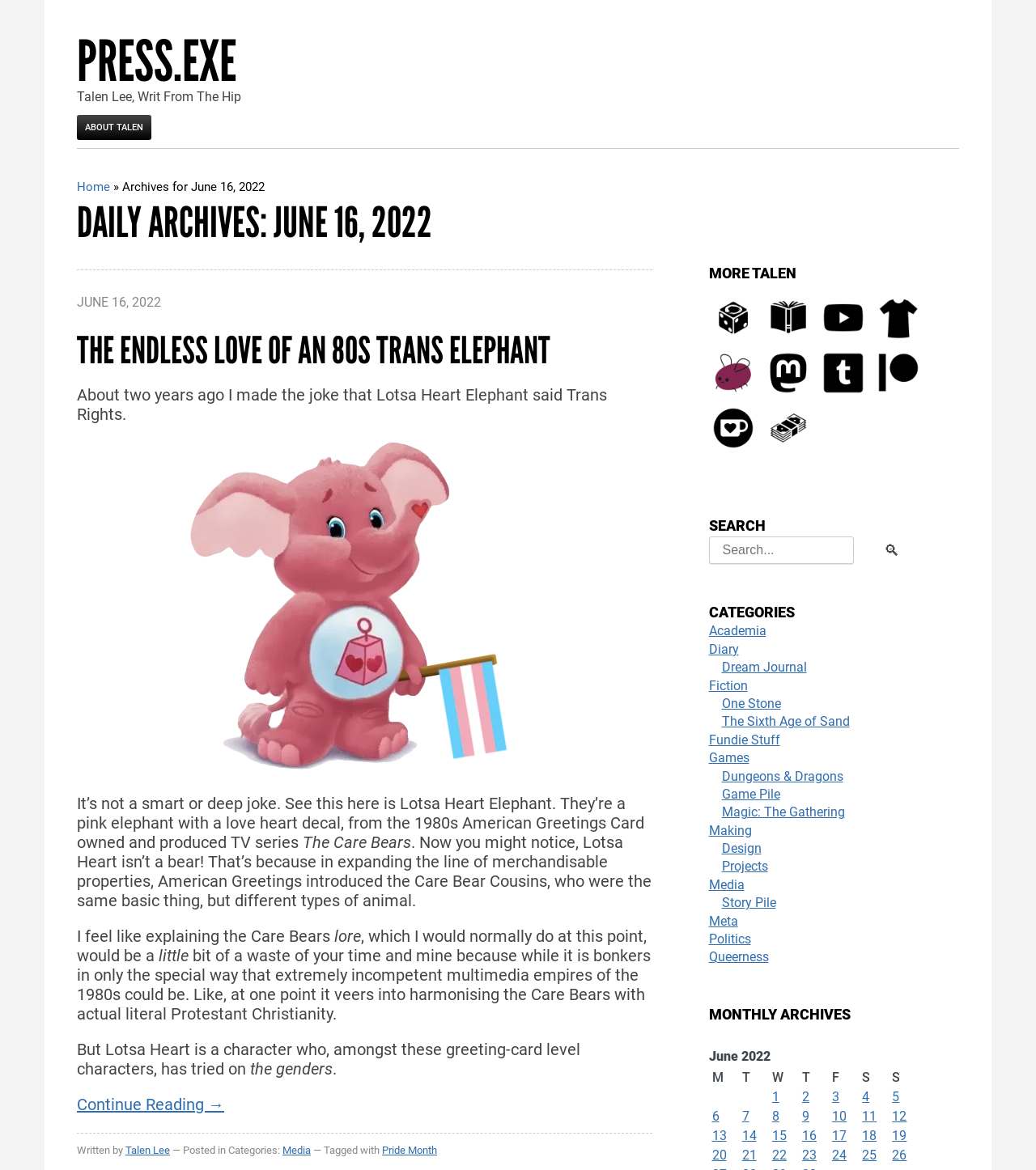Please determine the bounding box coordinates of the element's region to click in order to carry out the following instruction: "Click the PRESS.EXE link". The coordinates should be four float numbers between 0 and 1, i.e., [left, top, right, bottom].

[0.074, 0.029, 0.233, 0.077]